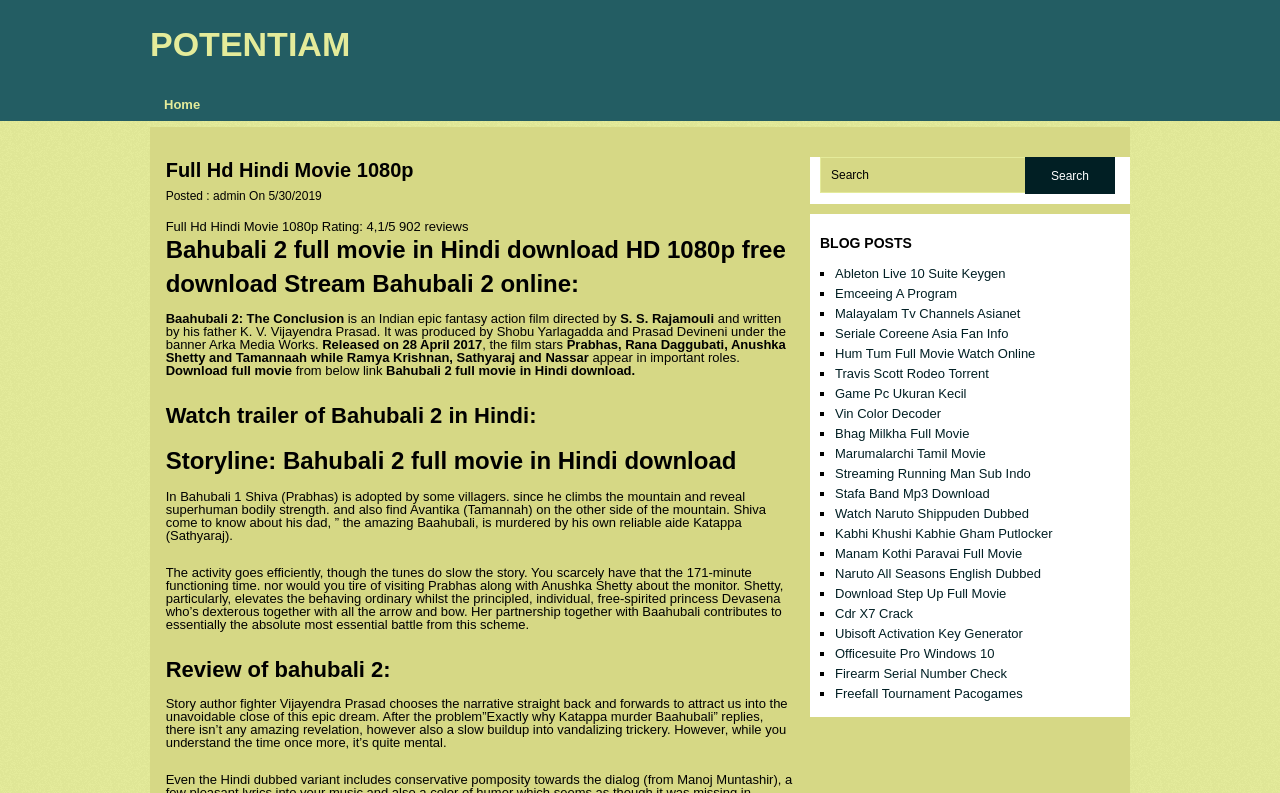Identify the bounding box coordinates for the UI element described as: "Ubisoft Activation Key Generator".

[0.652, 0.789, 0.799, 0.808]